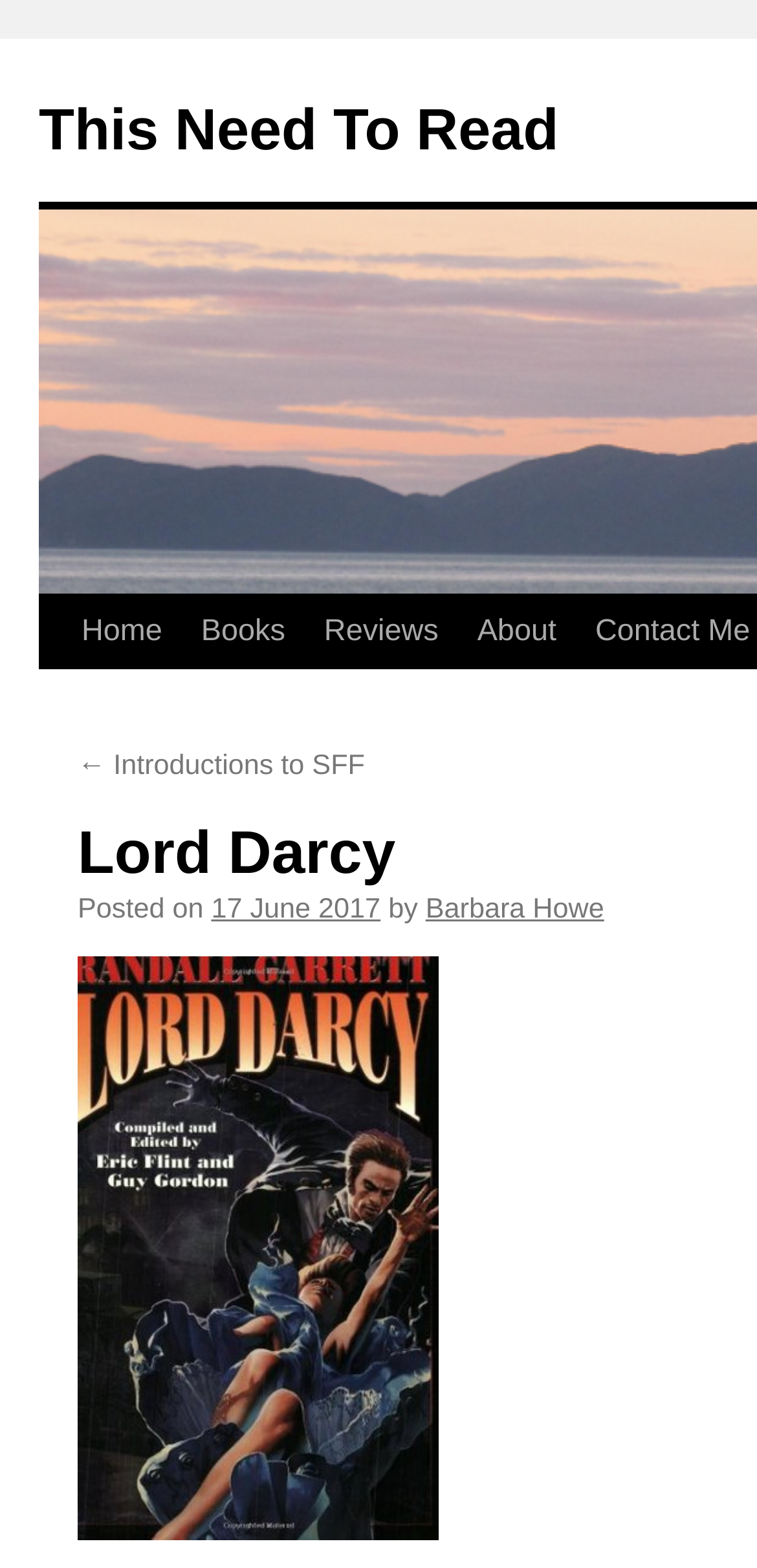What is the category of the previous article?
Answer the question based on the image using a single word or a brief phrase.

Introductions to SFF